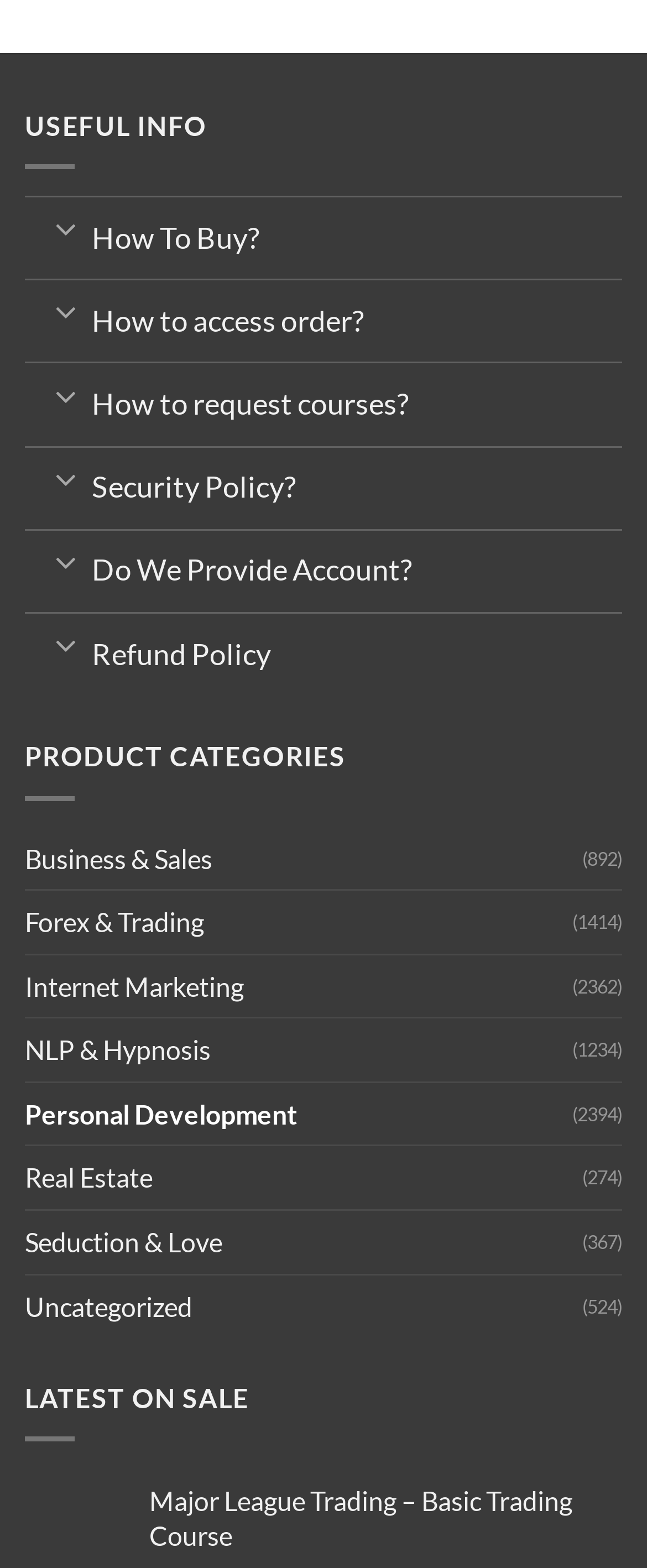Locate the bounding box coordinates of the area that needs to be clicked to fulfill the following instruction: "Check Major League Trading – Basic Trading Course". The coordinates should be in the format of four float numbers between 0 and 1, namely [left, top, right, bottom].

[0.231, 0.947, 0.962, 0.991]